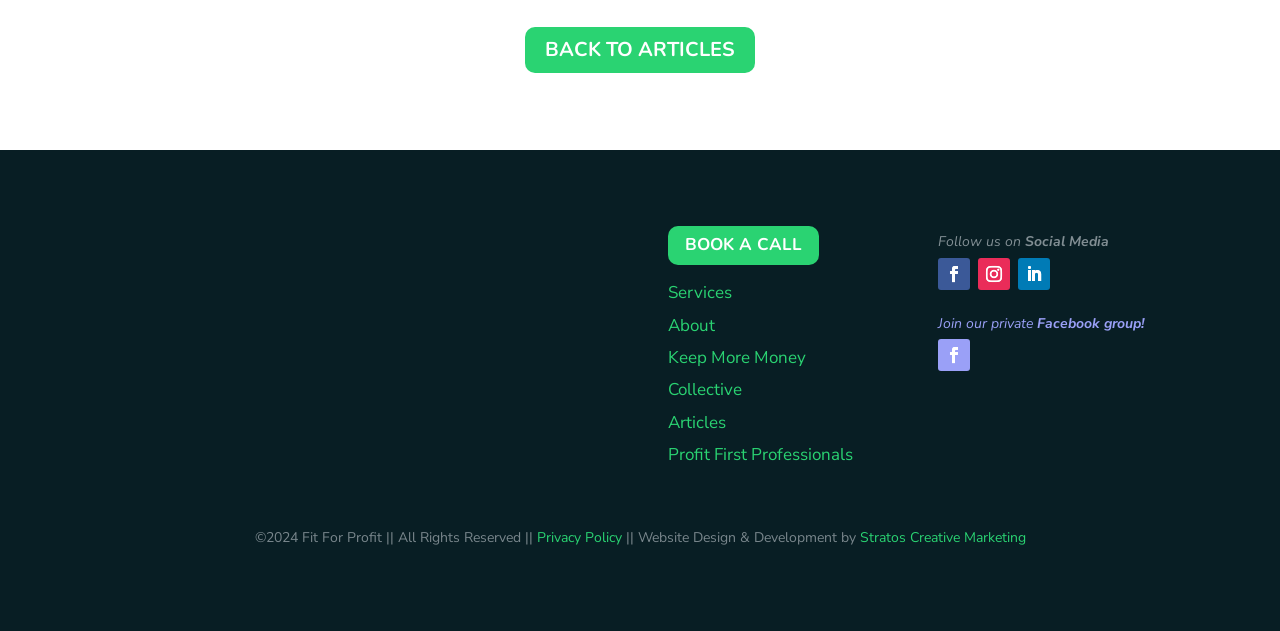Reply to the question with a brief word or phrase: How many social media platforms are mentioned?

3